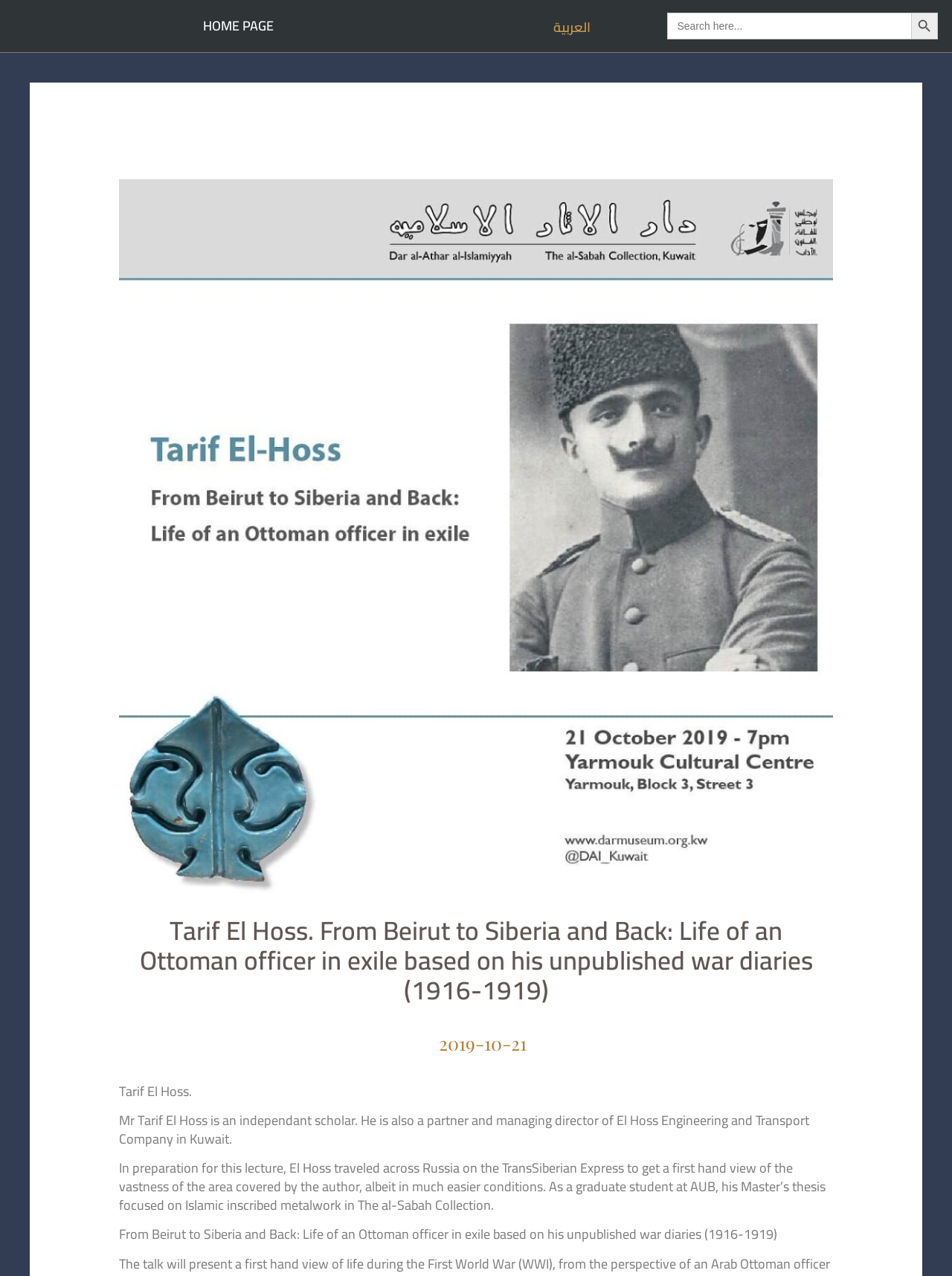Extract the bounding box coordinates for the UI element described as: "Home Page".

[0.213, 0.01, 0.287, 0.03]